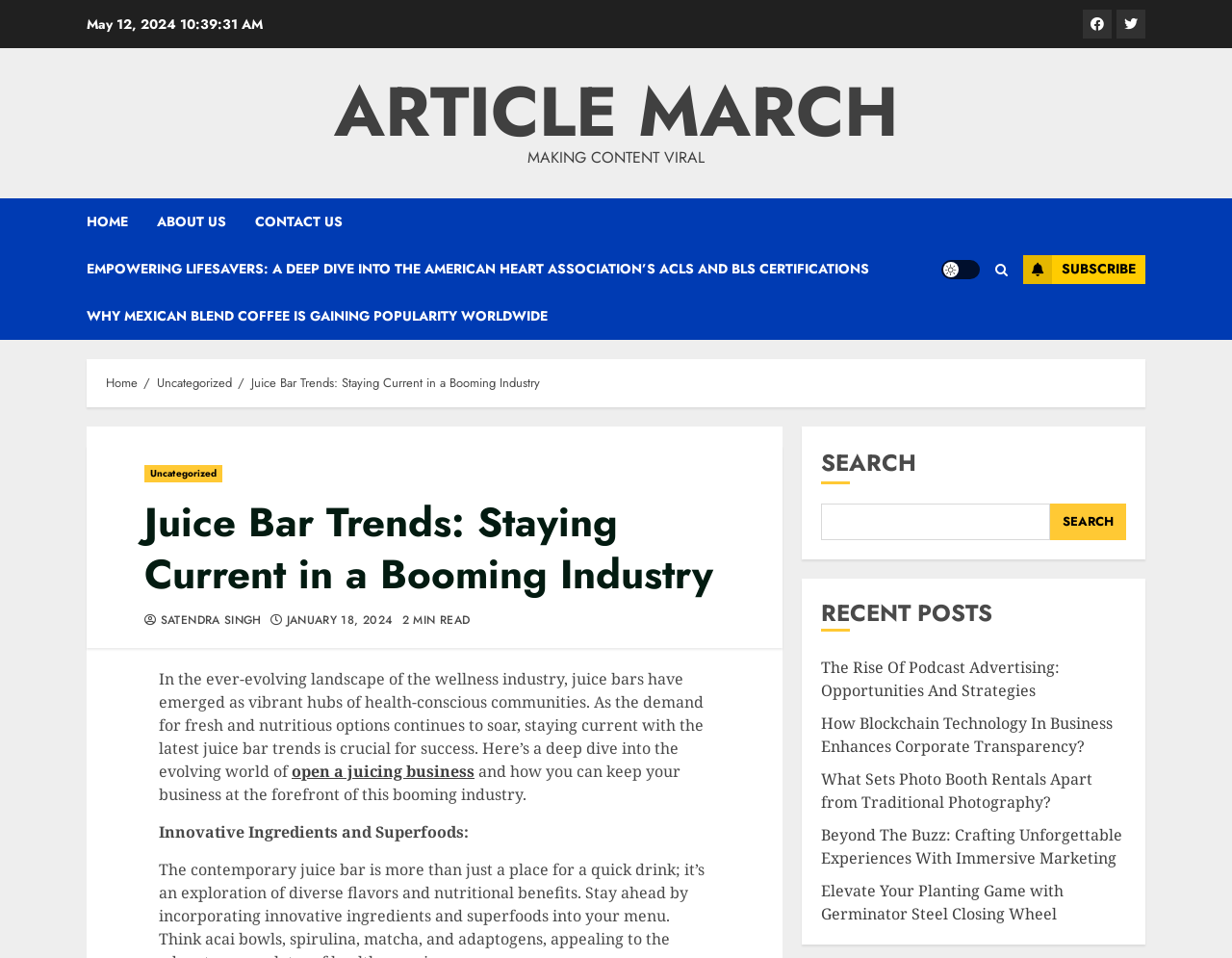Determine the main text heading of the webpage and provide its content.

Juice Bar Trends: Staying Current in a Booming Industry